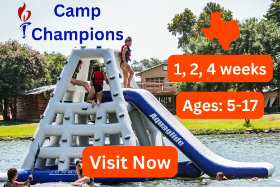Use a single word or phrase to answer the question:
What is the color of the inflatable water slide?

Vibrant blue